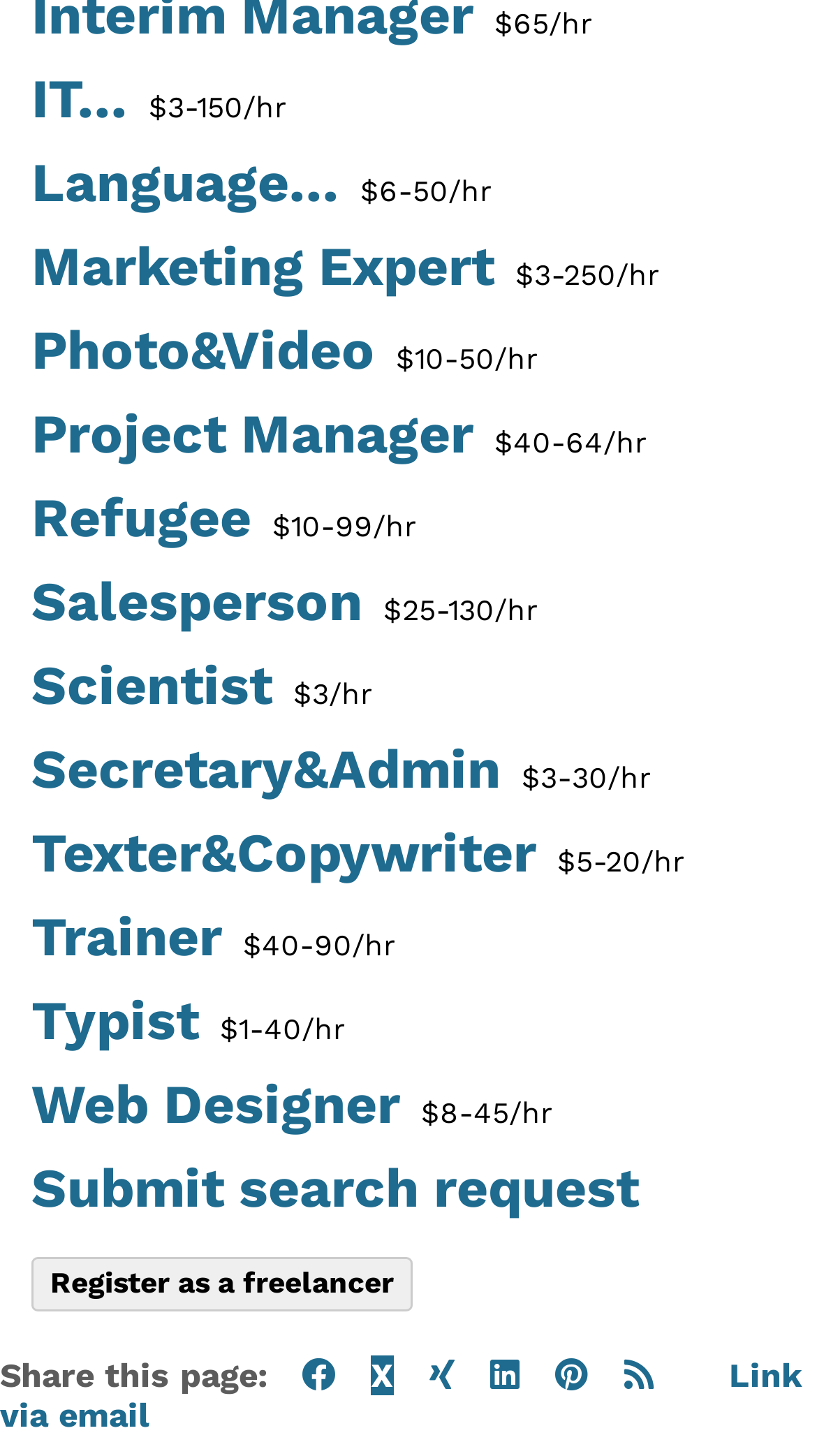Could you locate the bounding box coordinates for the section that should be clicked to accomplish this task: "Search for freelancers".

[0.038, 0.796, 0.944, 0.834]